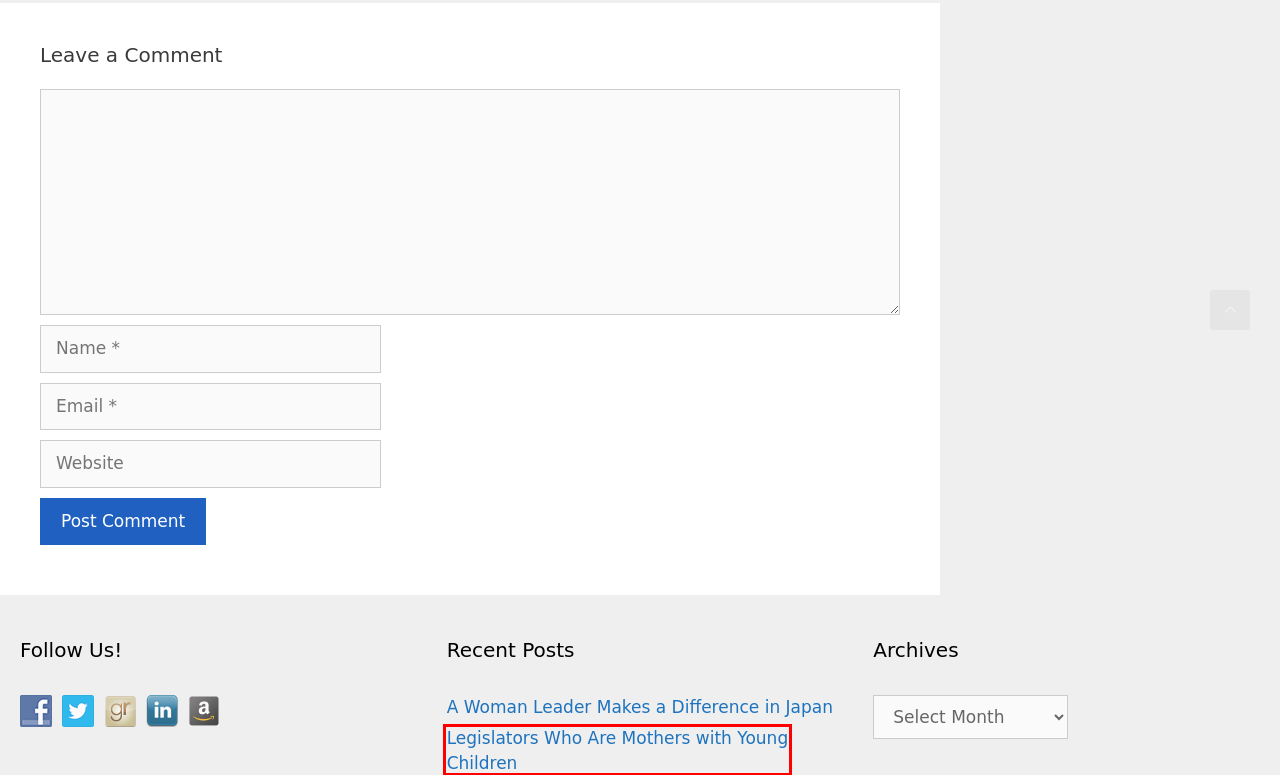Examine the screenshot of a webpage with a red rectangle bounding box. Select the most accurate webpage description that matches the new webpage after clicking the element within the bounding box. Here are the candidates:
A. Keynote Speaker – Anne Litwin
B. A Woman Leader Makes a Difference in Japan – Anne Litwin
C. Case Studies: Suellynn Stark – Anne Litwin
D. Legislators Who Are Mothers with Young Children – Anne Litwin
E. Awards and Honors – Anne Litwin
F. Anne Litwin – Author, Keynote Speaker, Workshop Trainer, and OD Consultant
G. Guest Scholar Positions – Anne Litwin
H. Amazon.com: Anne Litwin: books, biography, latest update

D